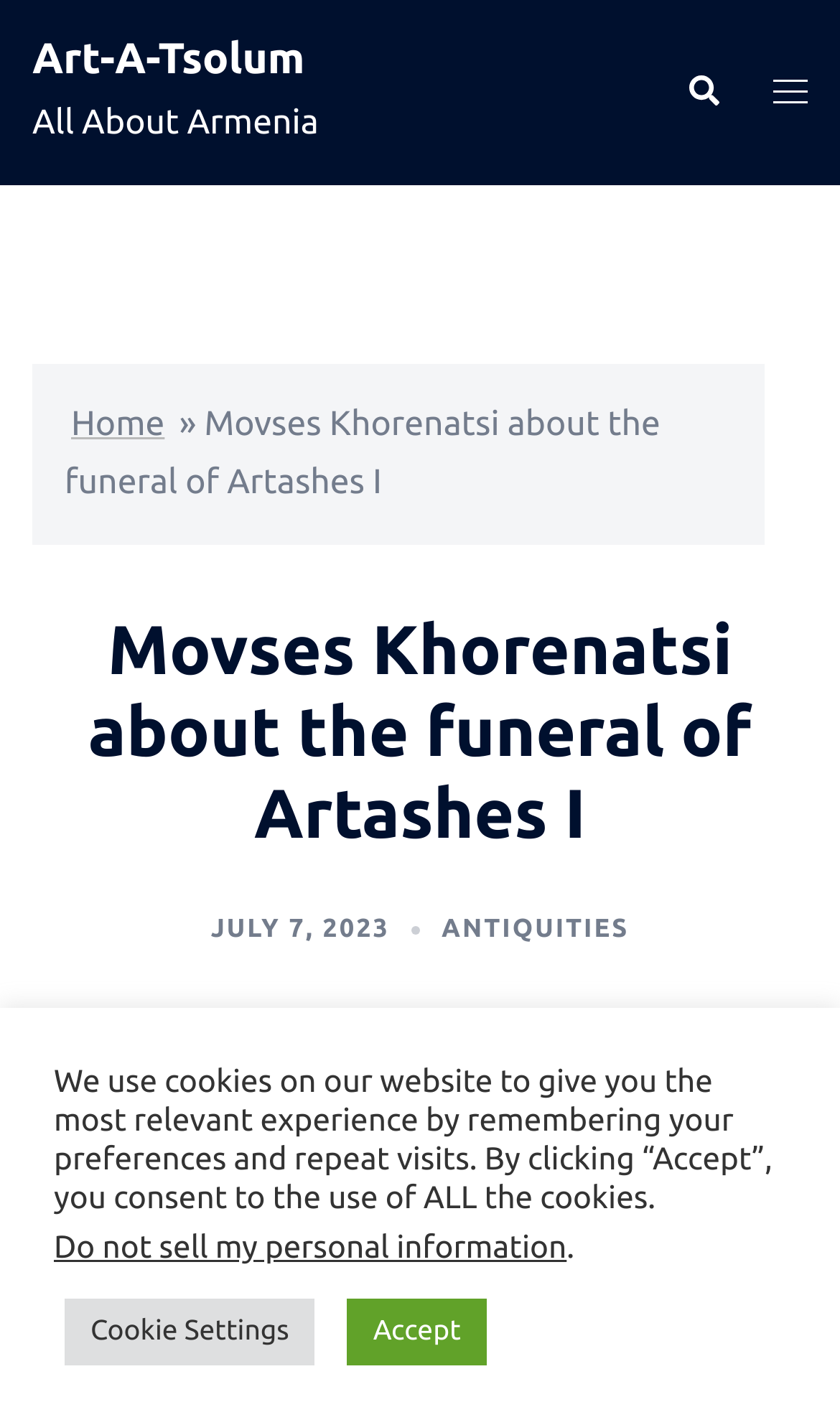Determine the coordinates of the bounding box for the clickable area needed to execute this instruction: "toggle menu".

[0.921, 0.045, 0.962, 0.087]